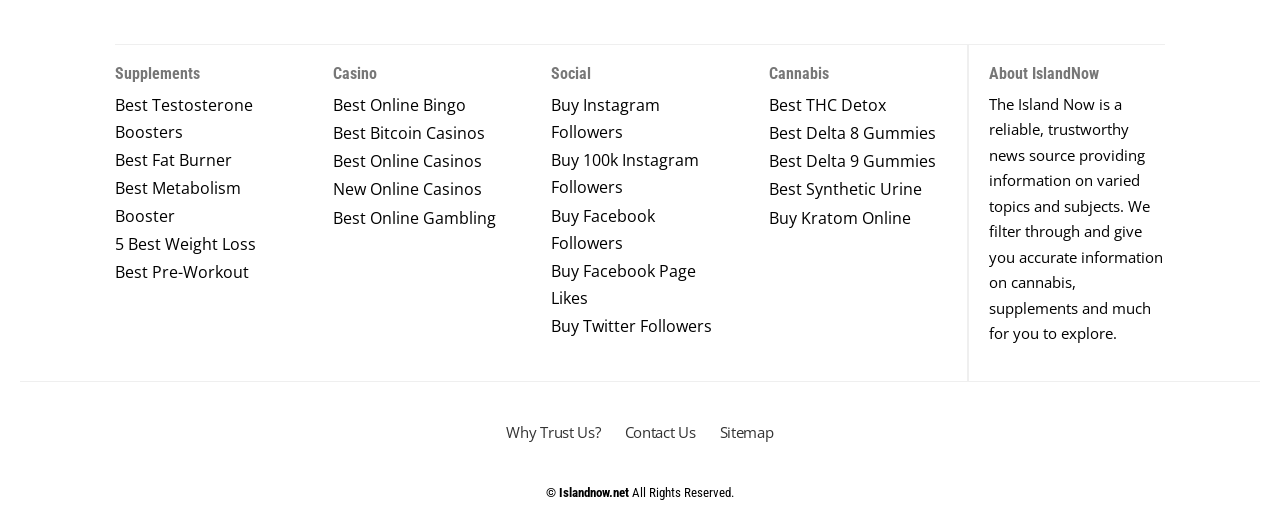What can be bought on this website?
Look at the image and construct a detailed response to the question.

By examining the links under the 'Social' category, I can see that users can buy Instagram Followers, Facebook Followers, and other social media services. Additionally, under the 'Cannabis' category, users can buy THC Detox, Delta 8 Gummies, and other cannabis-related products.